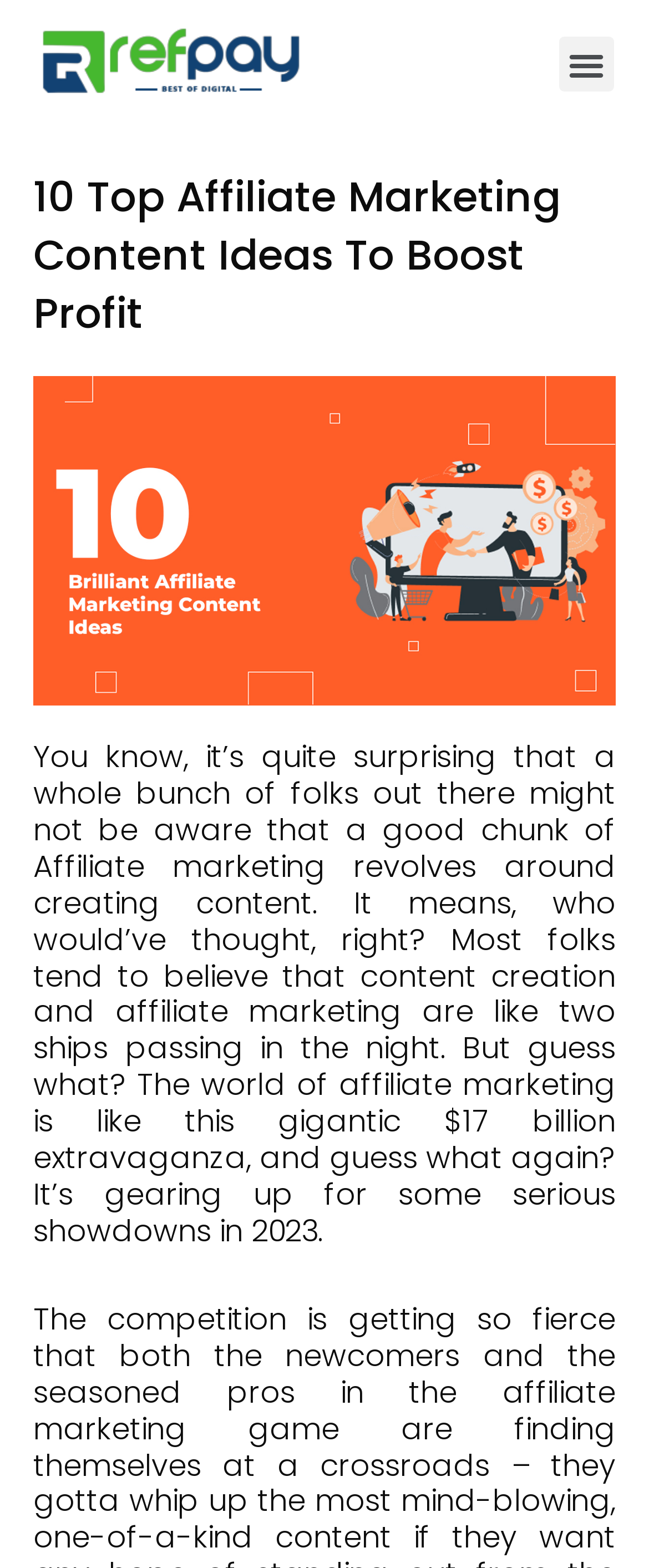Can you find and provide the title of the webpage?

10 Top Affiliate Marketing Content Ideas To Boost Profit